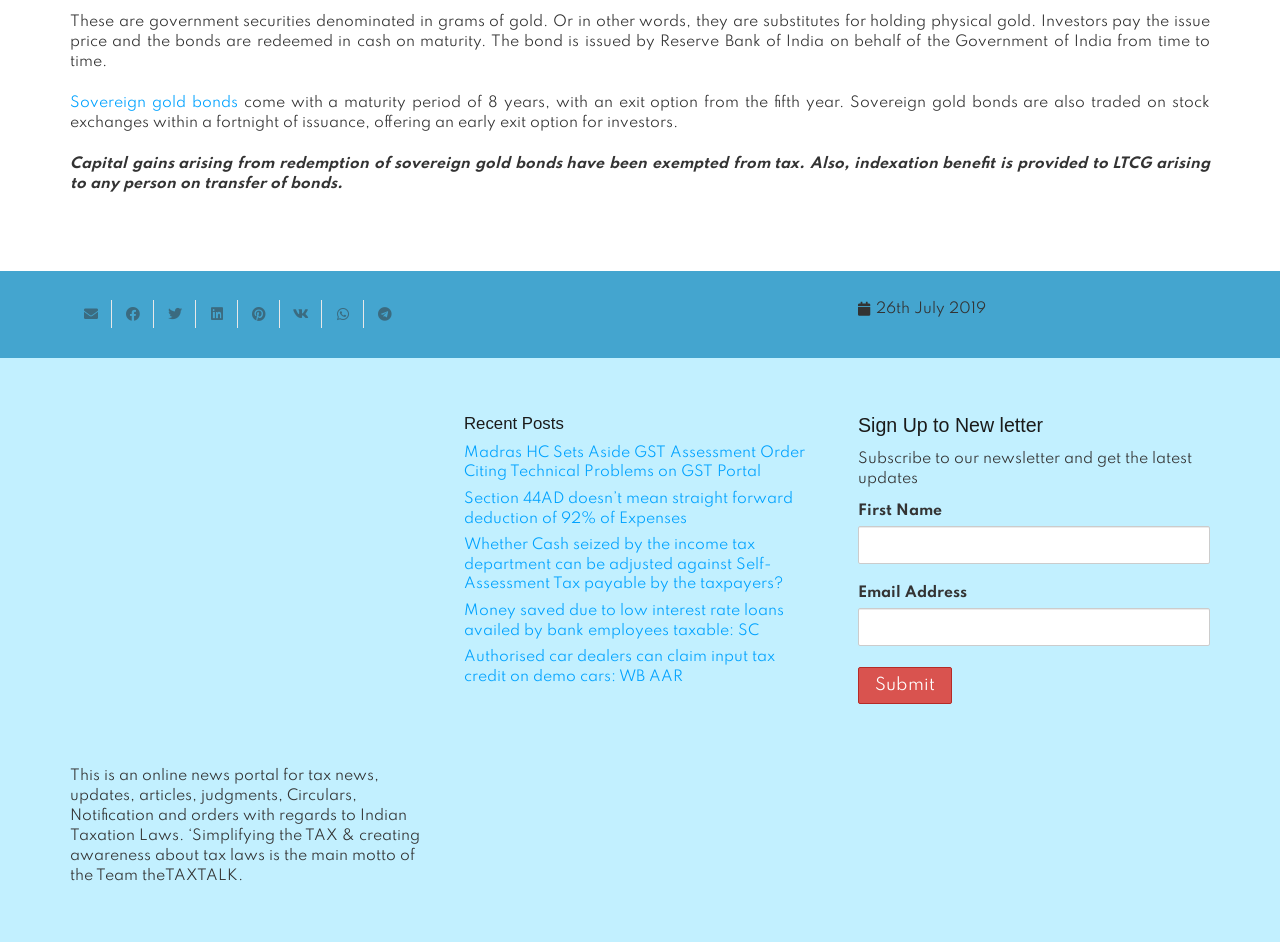What is the purpose of this website?
Look at the screenshot and respond with one word or a short phrase.

Tax news and updates